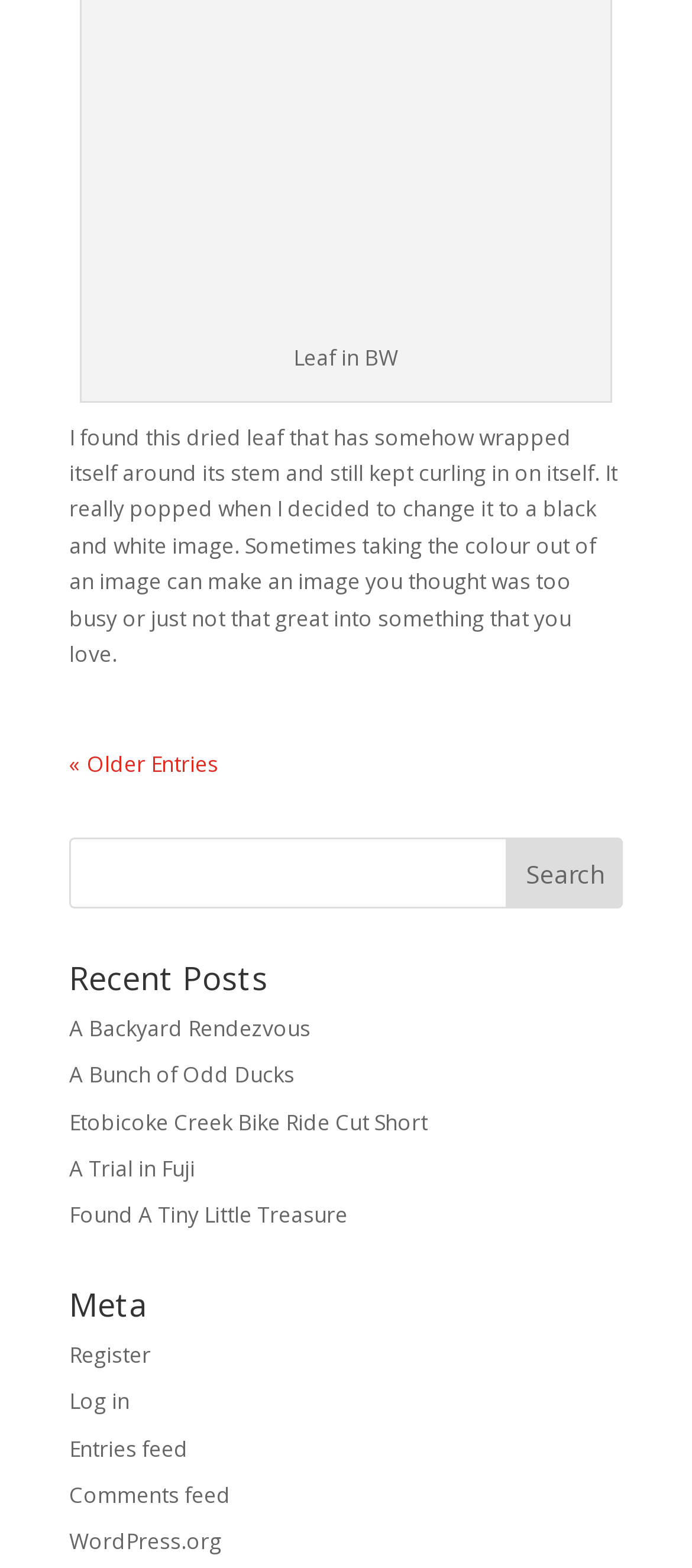Using the information in the image, give a detailed answer to the following question: How many headings are on this webpage?

I identified two headings on this webpage, which are 'Recent Posts' and 'Meta'.